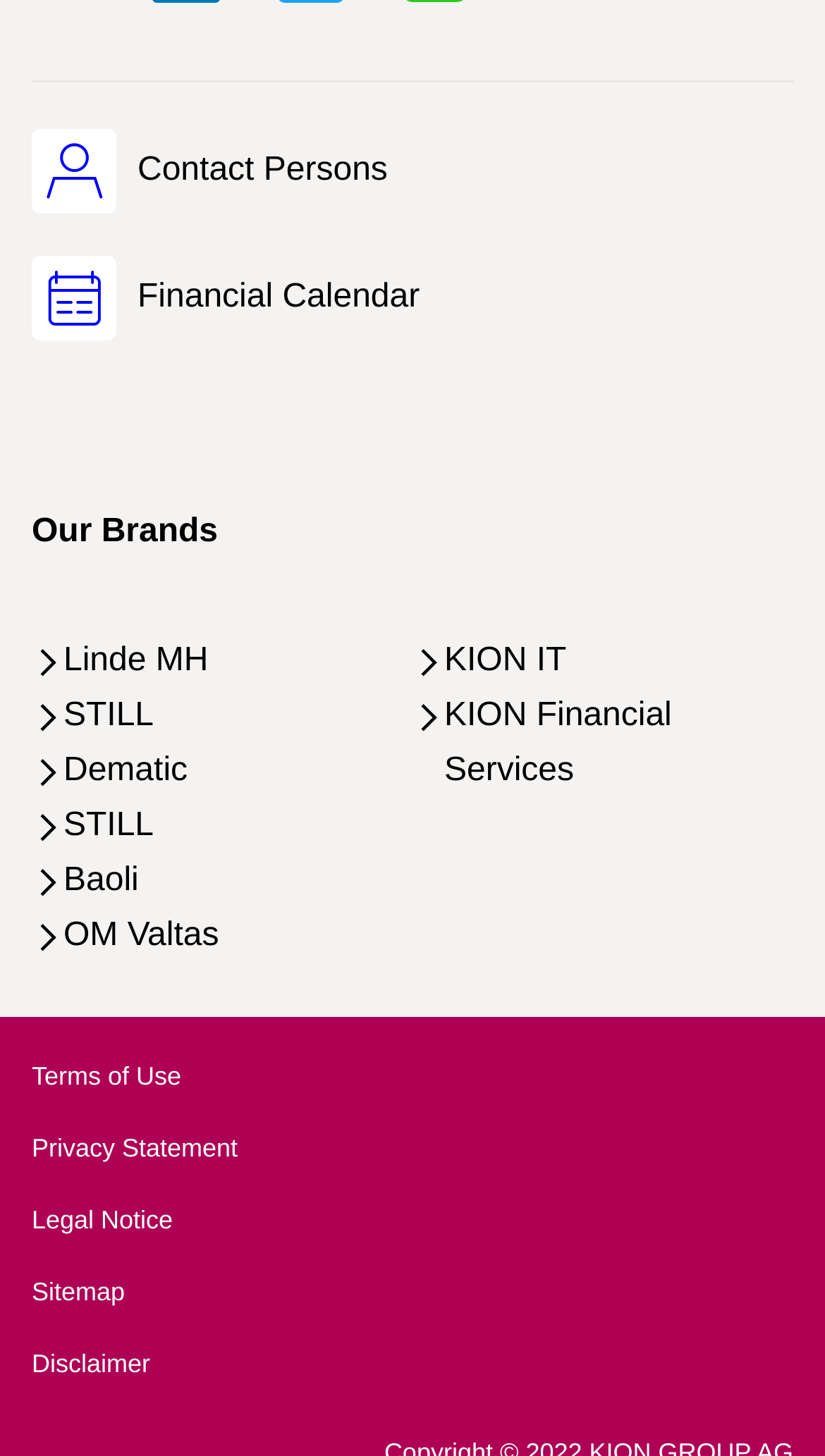Identify the bounding box coordinates of the clickable region necessary to fulfill the following instruction: "Learn about Linde MH". The bounding box coordinates should be four float numbers between 0 and 1, i.e., [left, top, right, bottom].

[0.038, 0.436, 0.5, 0.474]